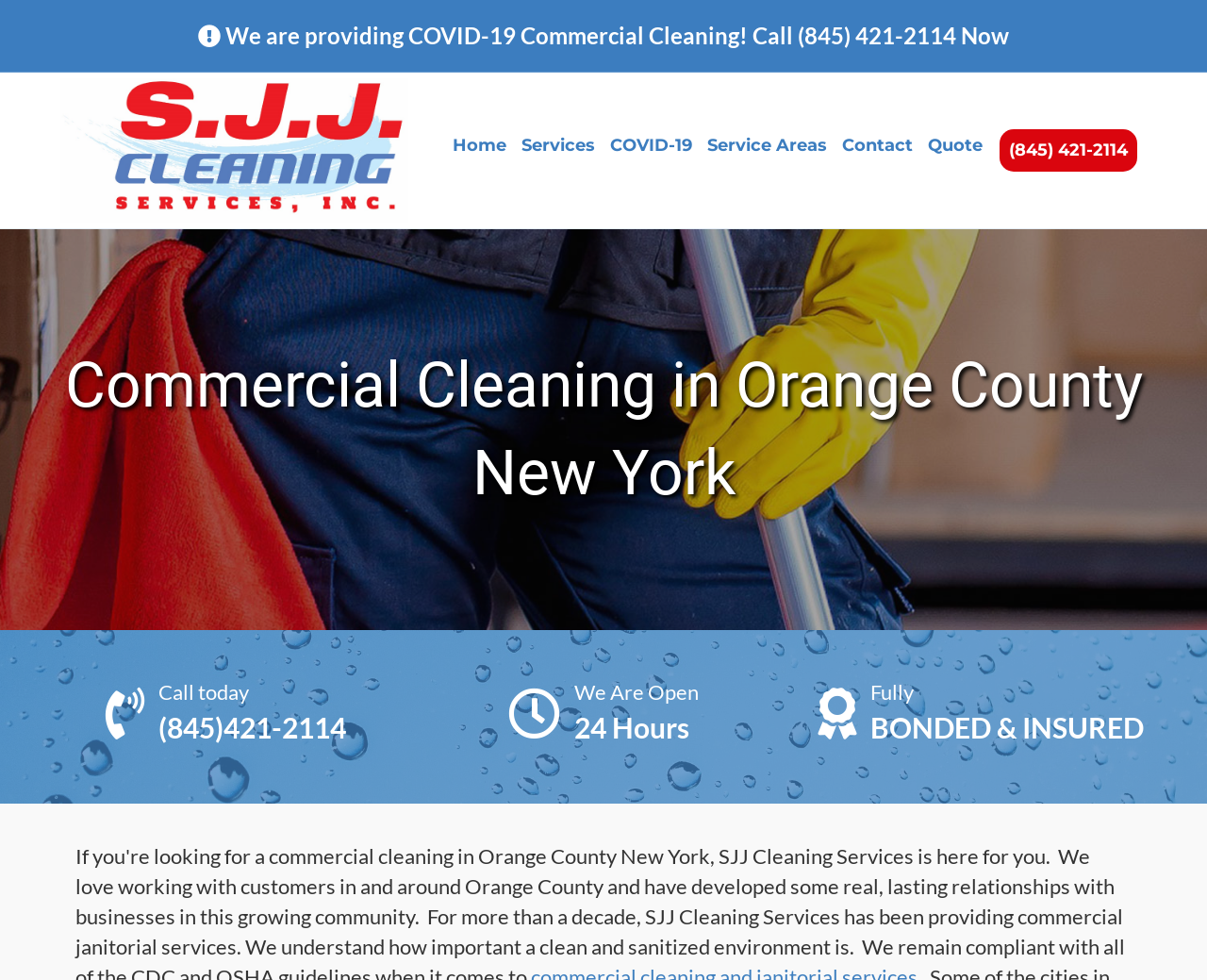Find the bounding box coordinates of the clickable element required to execute the following instruction: "Click COVID-19 Commercial Cleaning!". Provide the coordinates as four float numbers between 0 and 1, i.e., [left, top, right, bottom].

[0.338, 0.022, 0.62, 0.05]